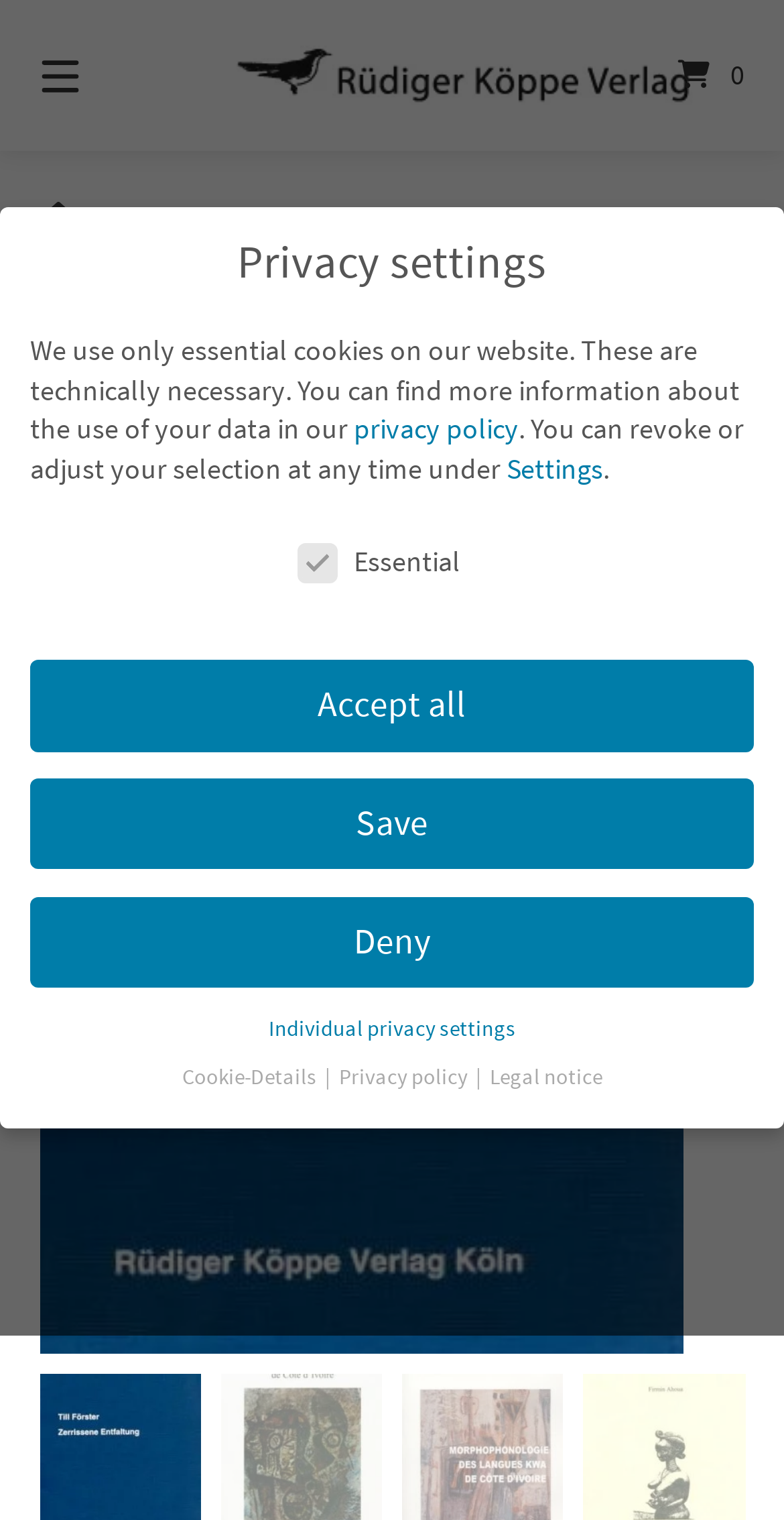Locate and extract the text of the main heading on the webpage.

Till Förster: Zerrissene Entfaltung – Alltag, Ritual und künstlerische Ausdrucksformen im Norden der Côte d’Ivoire [PDF]